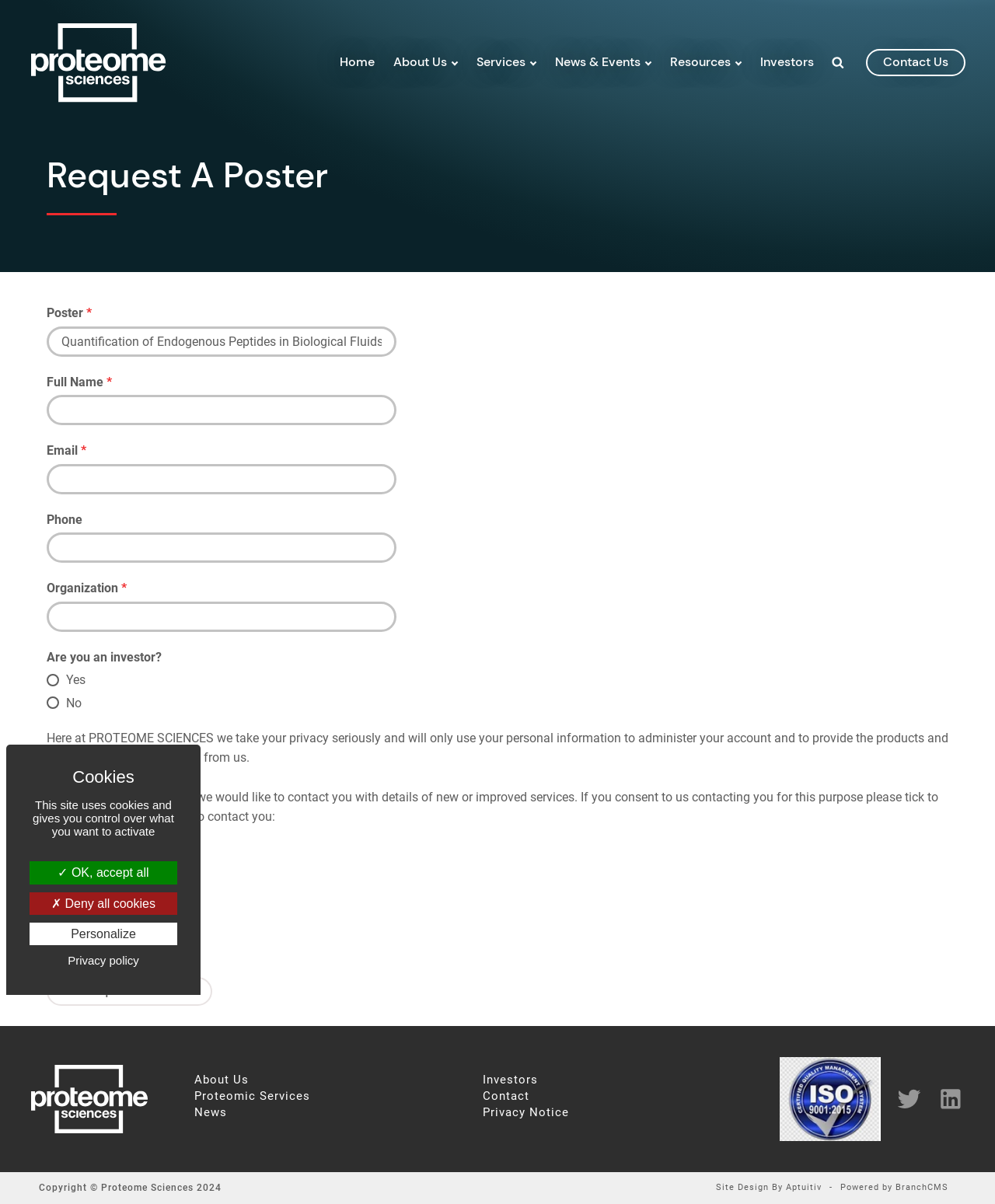Given the element description LinkedIn, identify the bounding box coordinates for the UI element on the webpage screenshot. The format should be (top-left x, top-left y, bottom-right x, bottom-right y), with values between 0 and 1.

[0.931, 0.906, 0.969, 0.918]